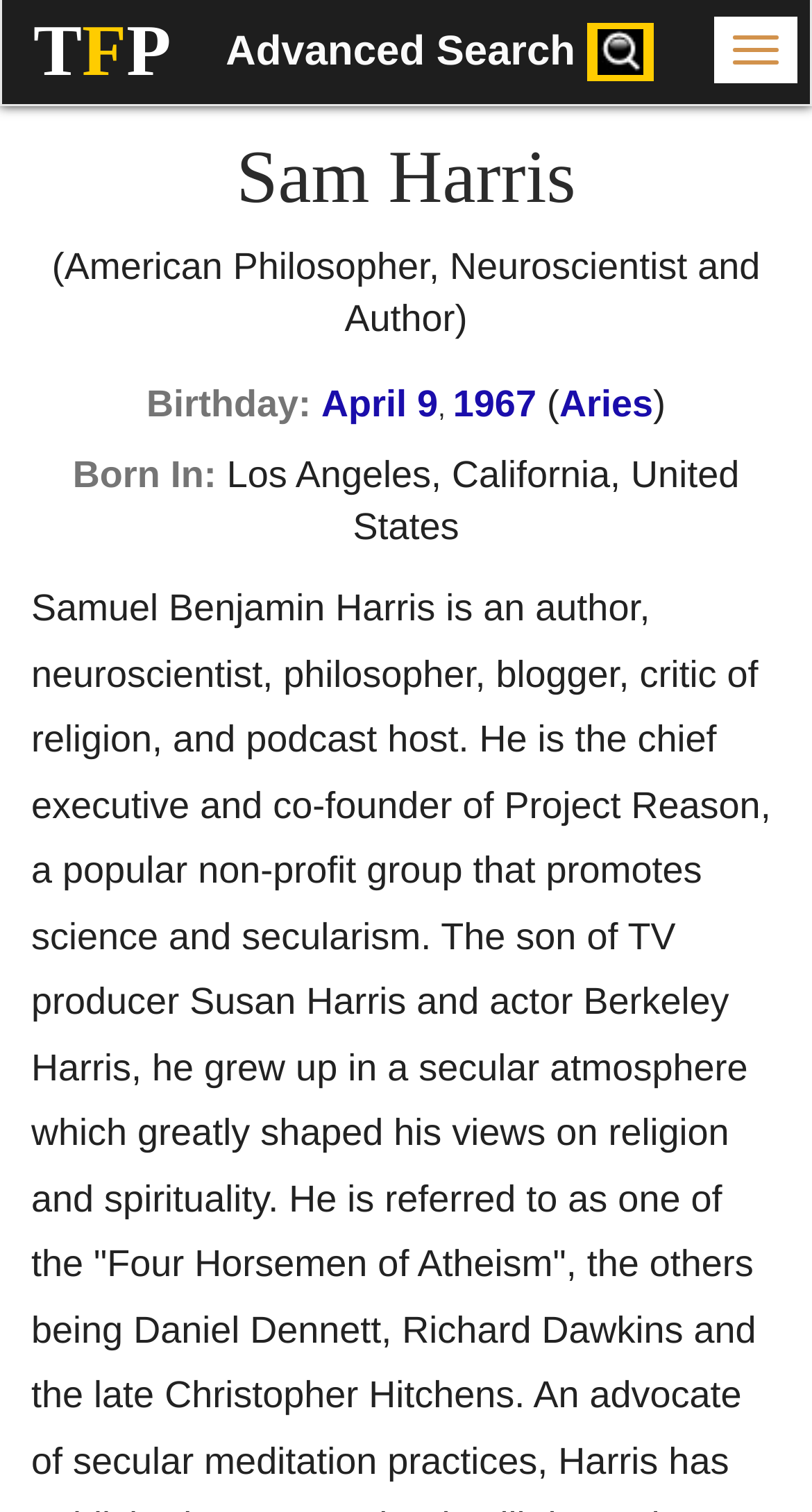Please provide a short answer using a single word or phrase for the question:
Where was Sam Harris born?

Los Angeles, California, United States